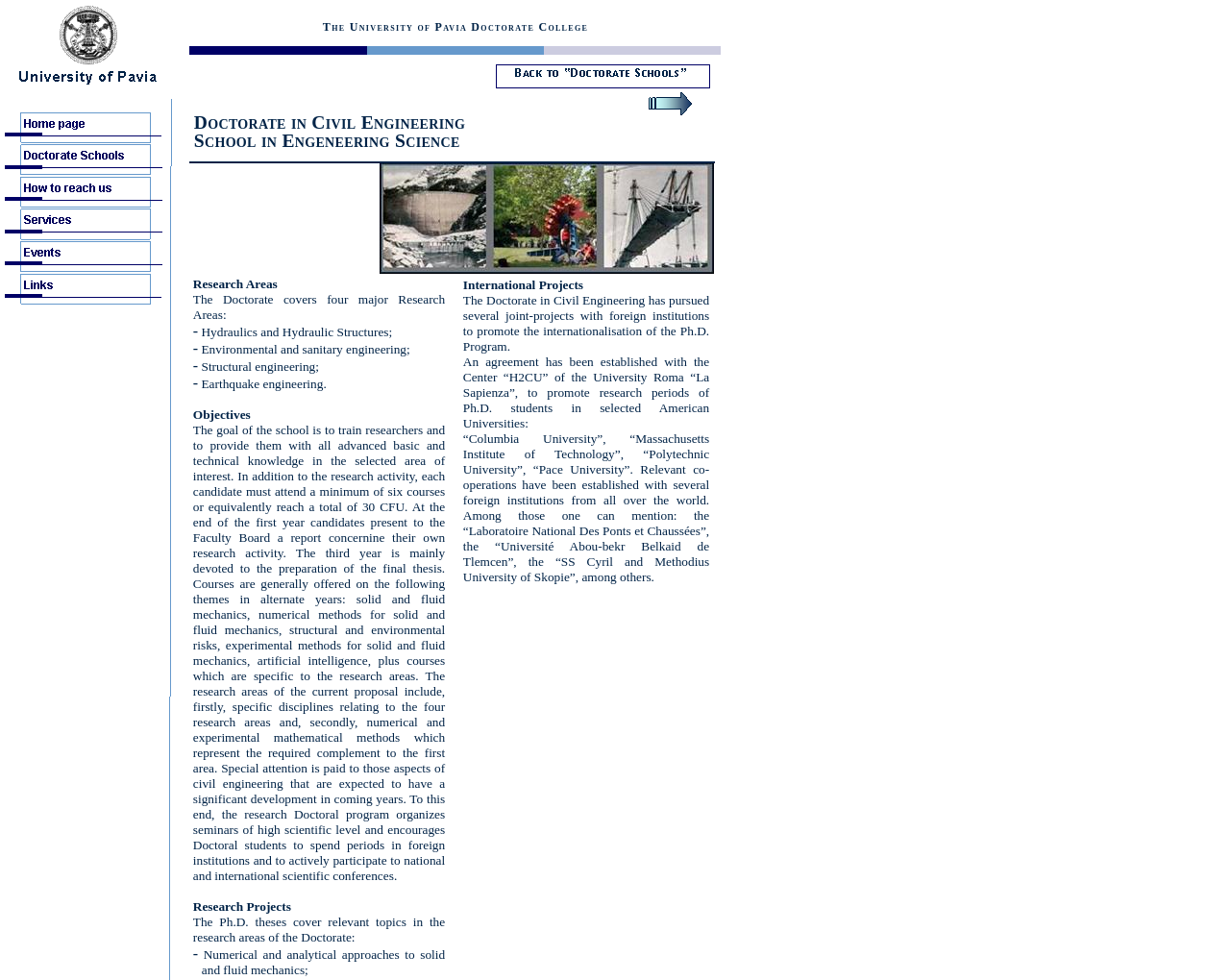Is there a link present on the webpage?
Refer to the image and respond with a one-word or short-phrase answer.

Yes